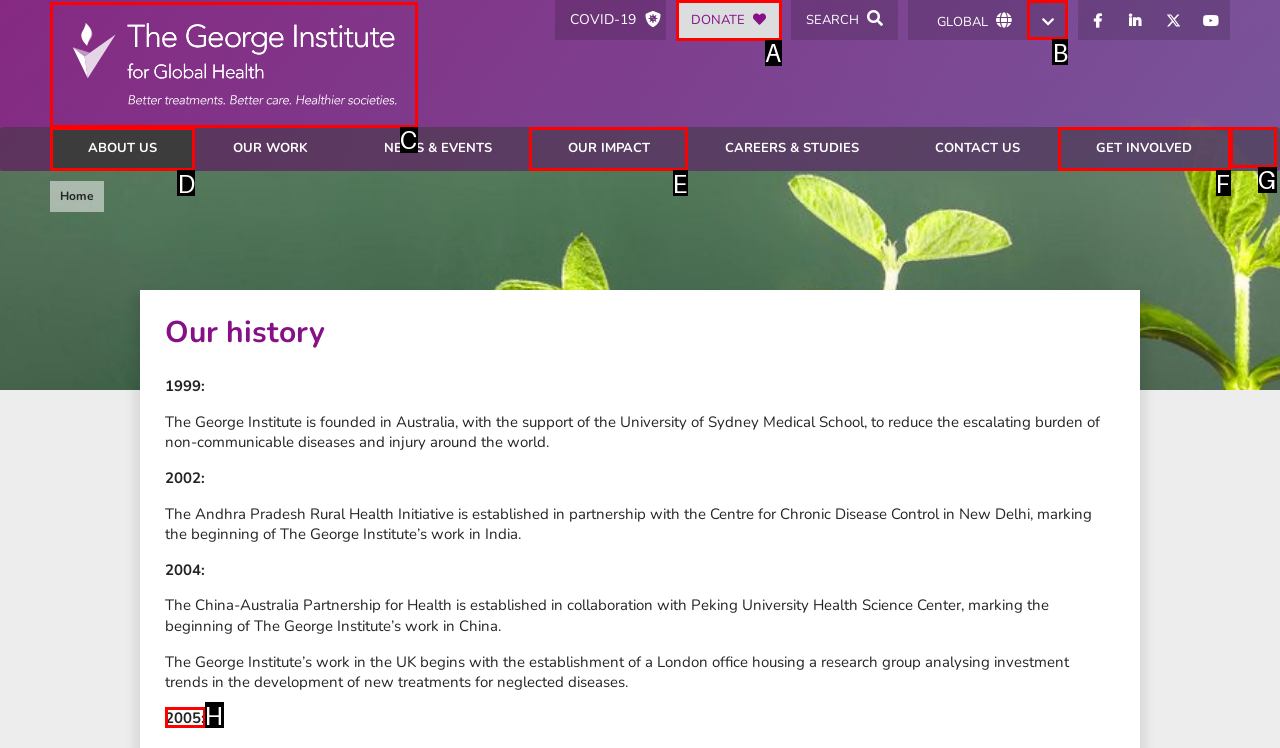Identify the HTML element to click to execute this task: Select a country Respond with the letter corresponding to the proper option.

B